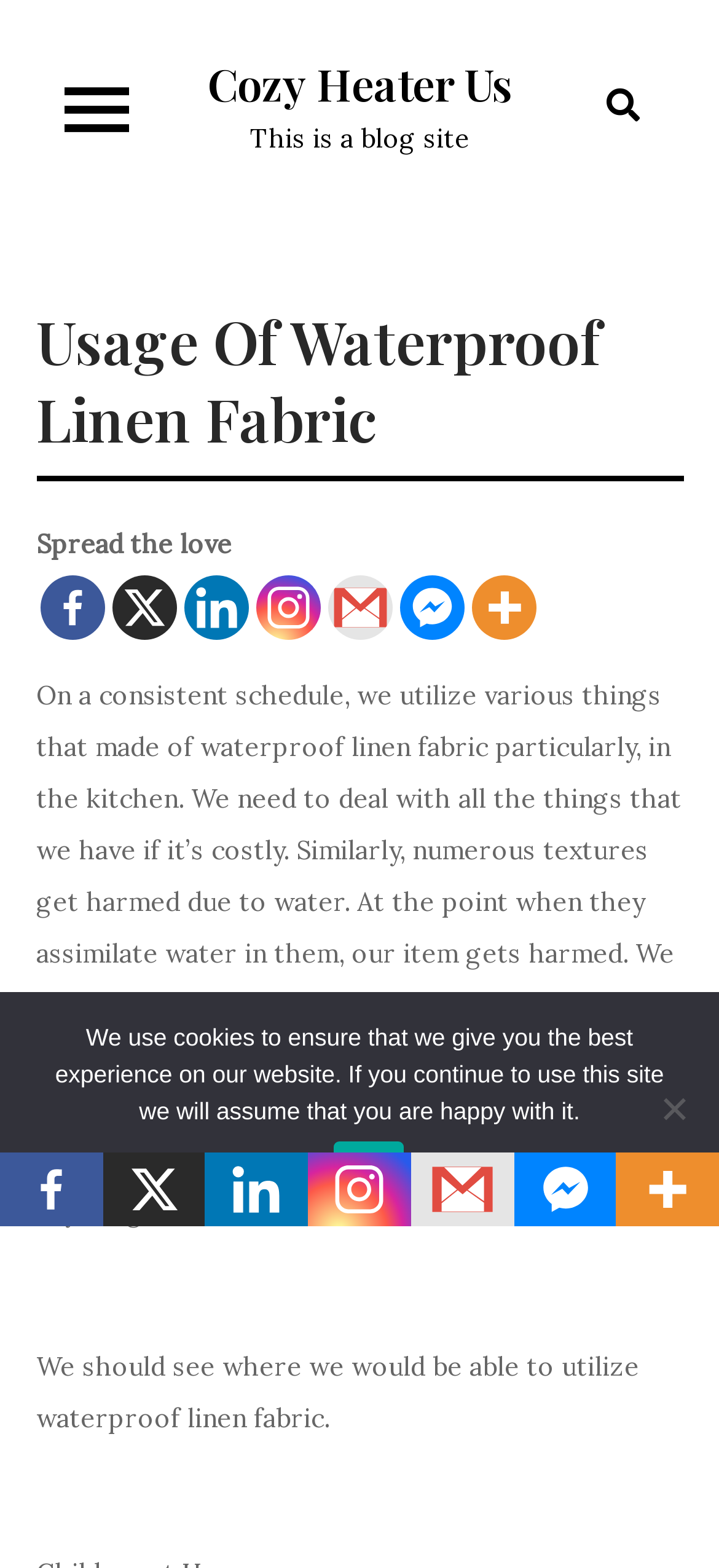Can you pinpoint the bounding box coordinates for the clickable element required for this instruction: "Click the Cozy Heater Us button"? The coordinates should be four float numbers between 0 and 1, i.e., [left, top, right, bottom].

[0.05, 0.029, 0.217, 0.105]